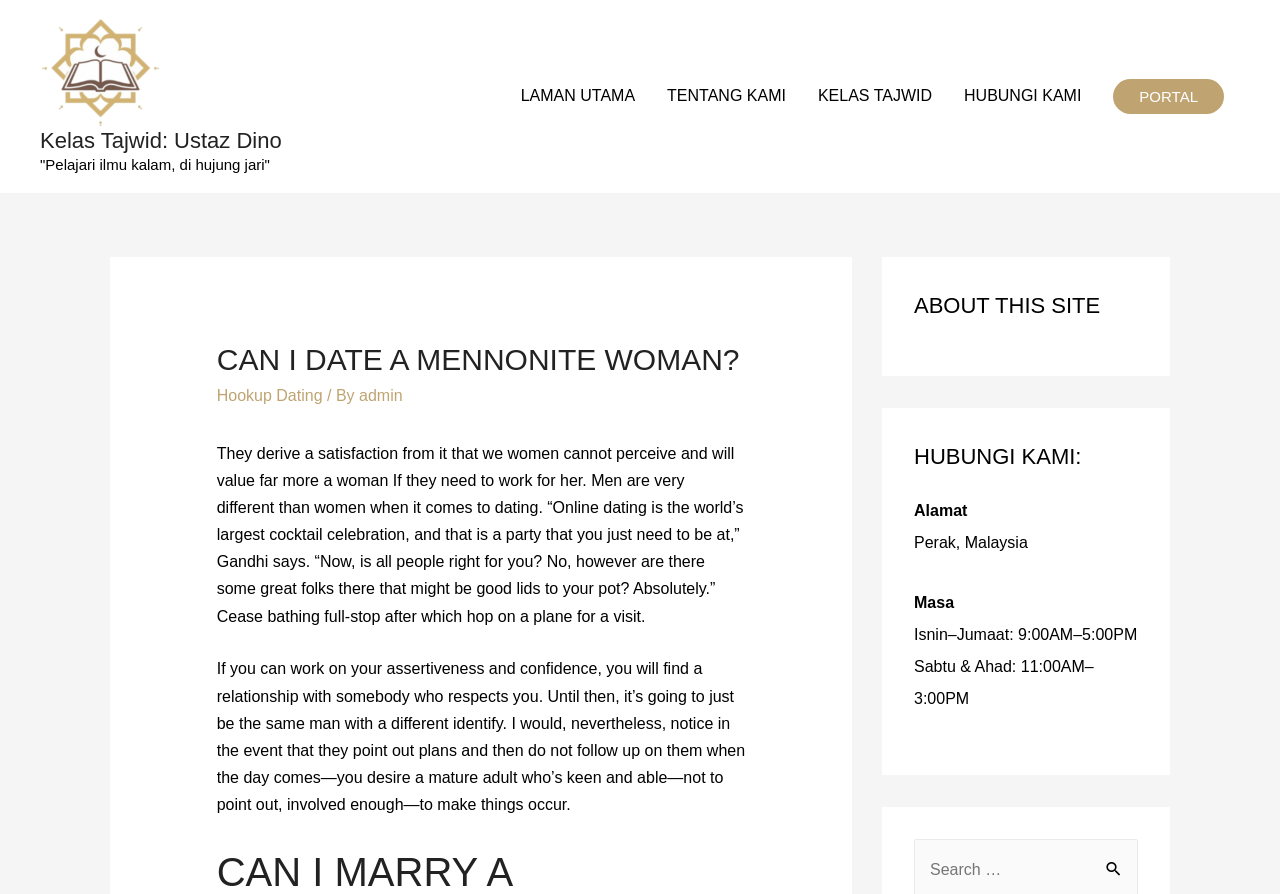Please pinpoint the bounding box coordinates for the region I should click to adhere to this instruction: "Click the 'Kelas Tajwid: Ustaz Dino' link".

[0.031, 0.07, 0.125, 0.089]